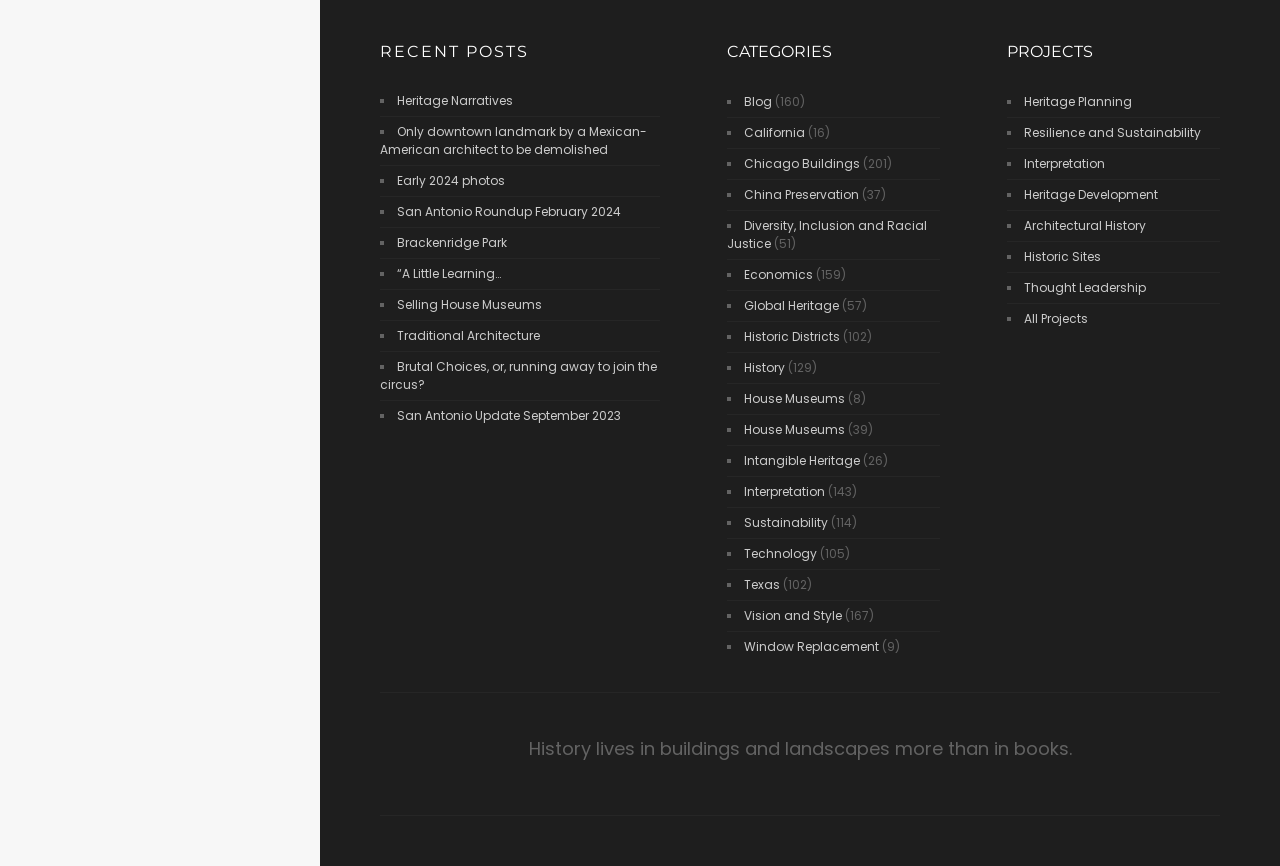Pinpoint the bounding box coordinates of the clickable element needed to complete the instruction: "explore 'House Museums'". The coordinates should be provided as four float numbers between 0 and 1: [left, top, right, bottom].

[0.581, 0.45, 0.66, 0.47]